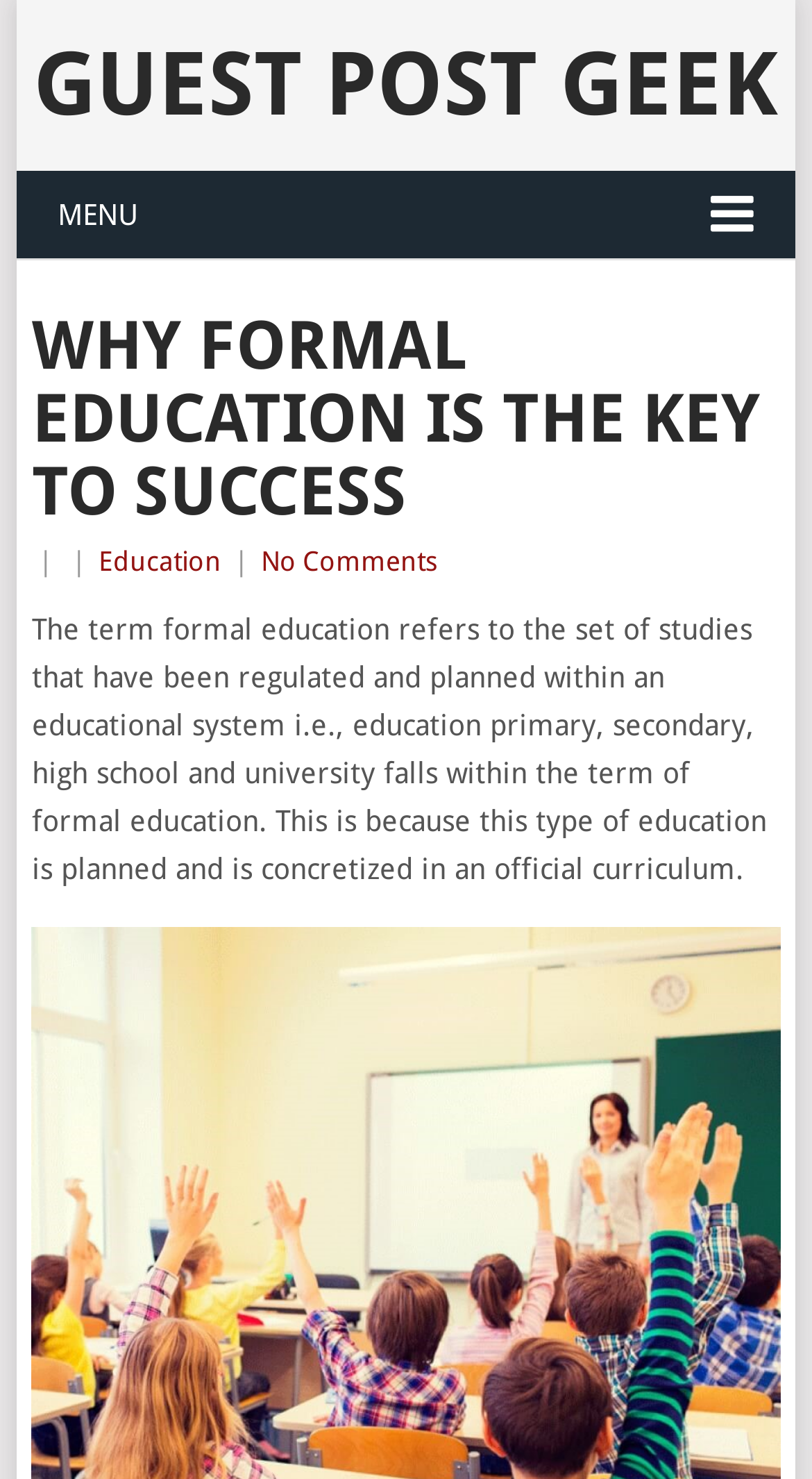Answer in one word or a short phrase: 
What type of education is referred to in the article?

Formal education